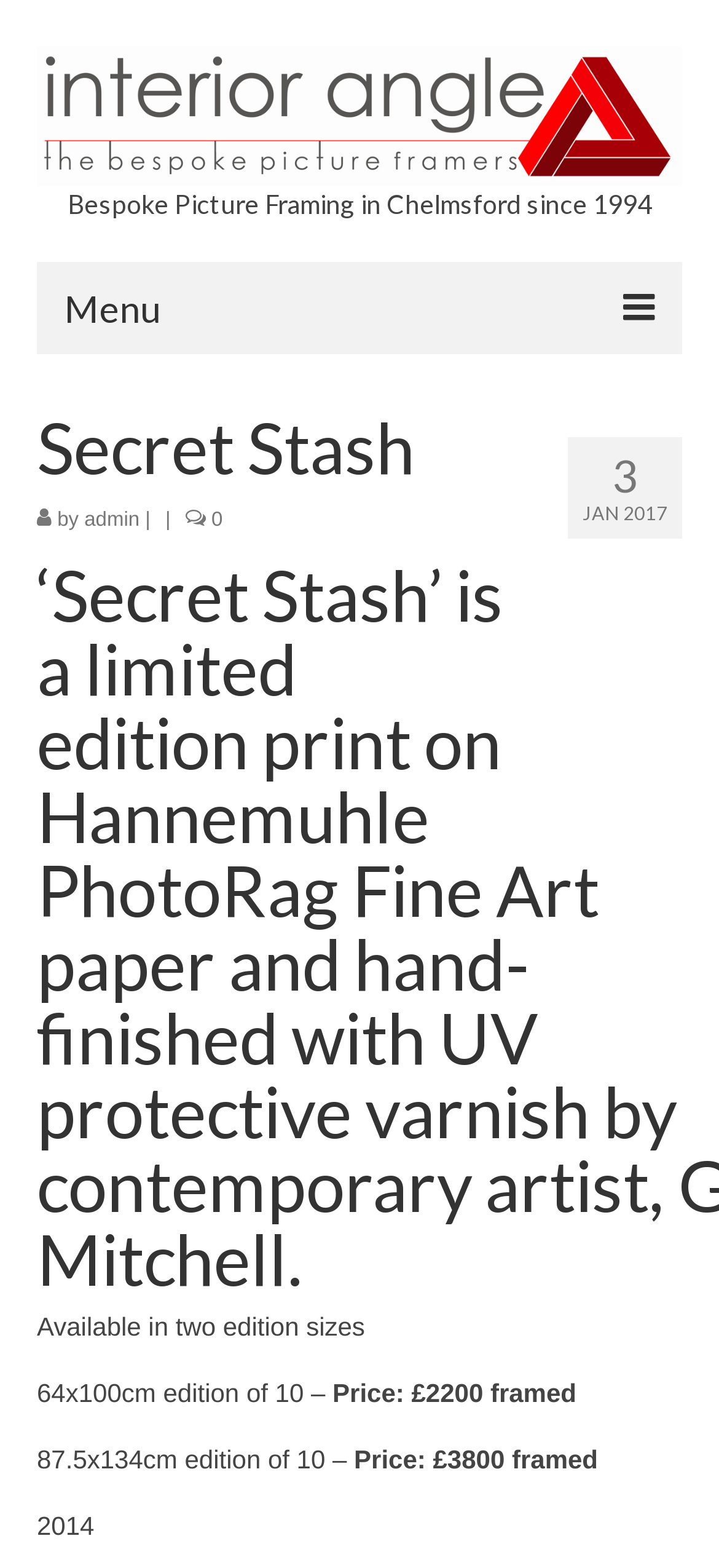Point out the bounding box coordinates of the section to click in order to follow this instruction: "View TAP ARTISTS".

[0.077, 0.237, 0.923, 0.286]